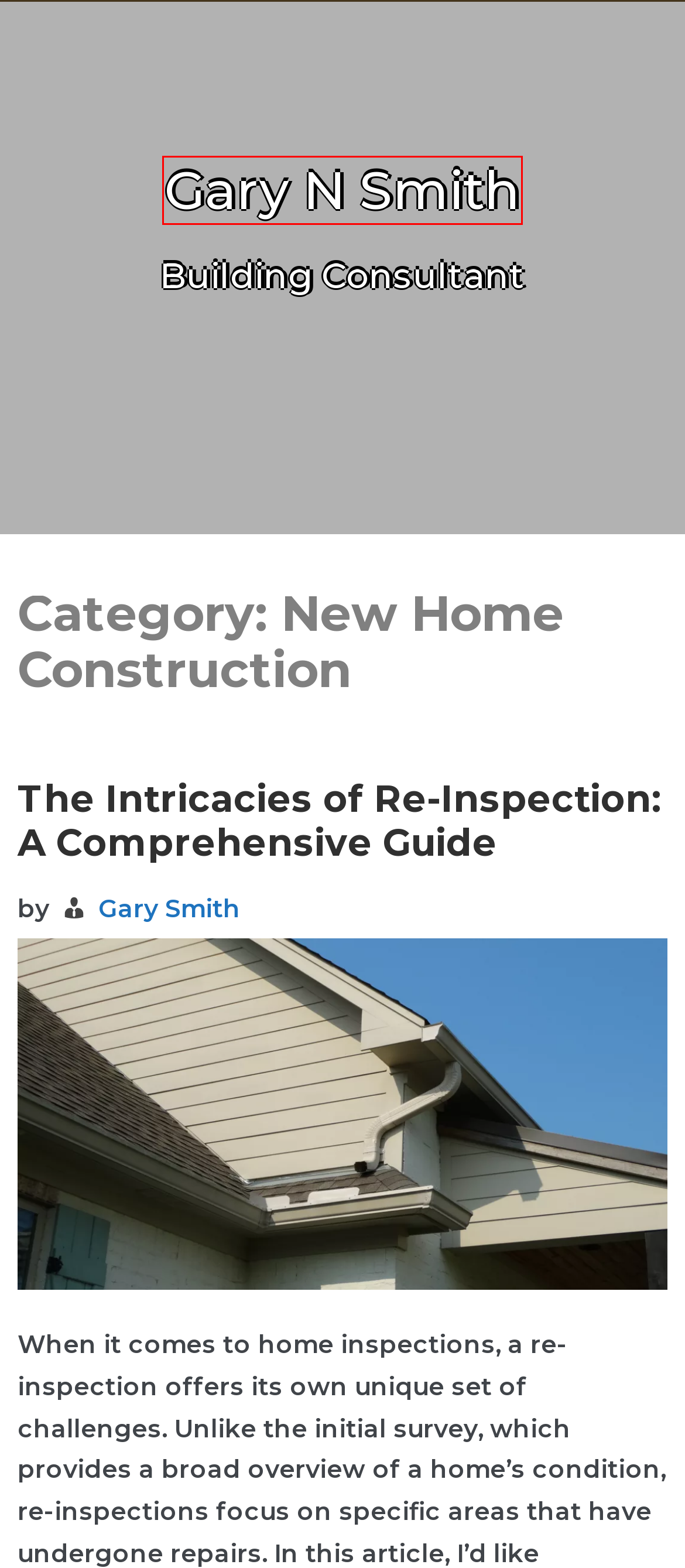You have a screenshot of a webpage with a red bounding box around an element. Select the webpage description that best matches the new webpage after clicking the element within the red bounding box. Here are the descriptions:
A. Ethics
B. maintenance
C. Safety
D. Home Inspector and Construction Coach Gary Smith
E. Good Advice
F. Home Safety
G. Water
H. The Intricacies of Re-Inspection: A Comprehensive Guide

D